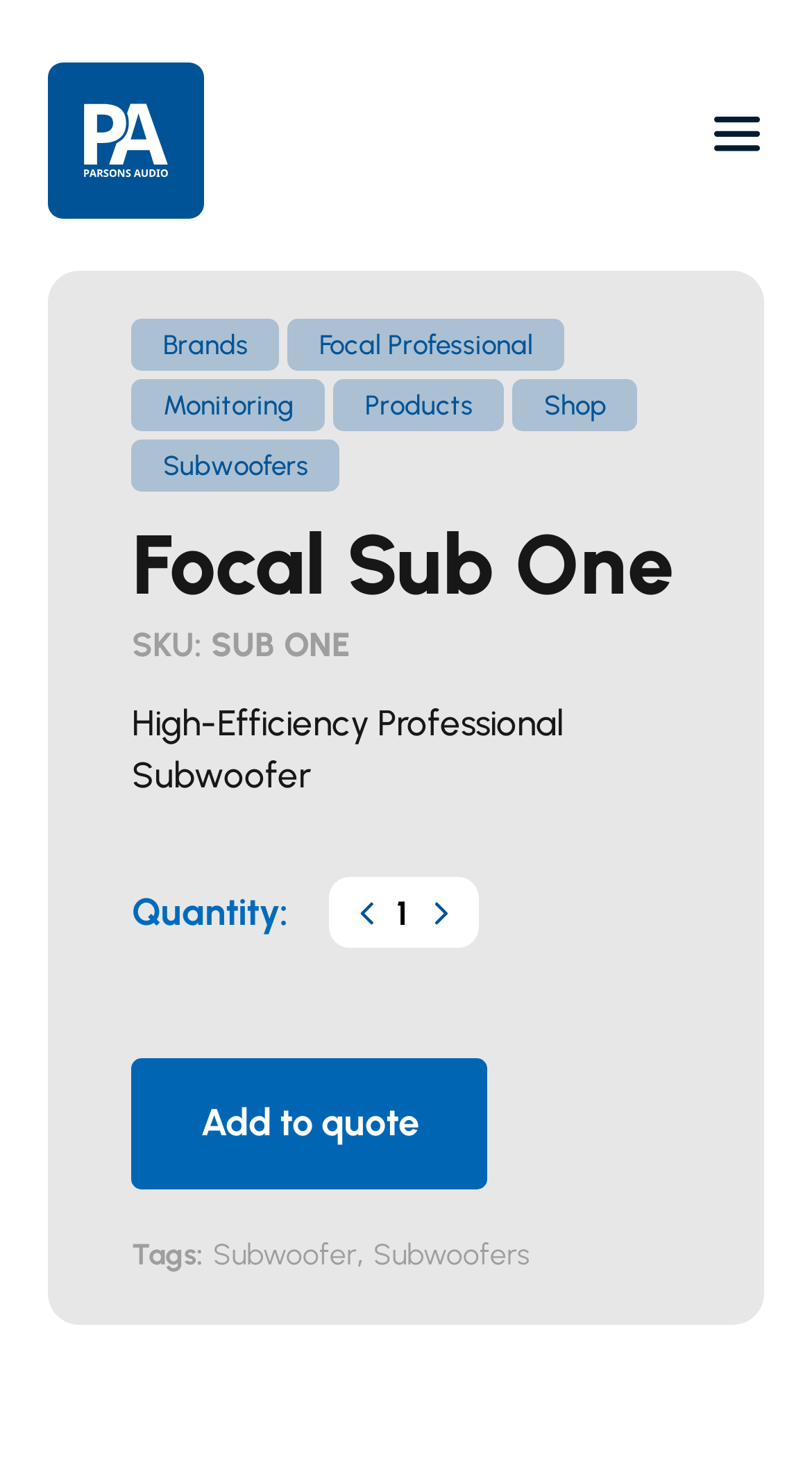Please identify the bounding box coordinates of where to click in order to follow the instruction: "Change the product quantity".

[0.475, 0.611, 0.514, 0.638]